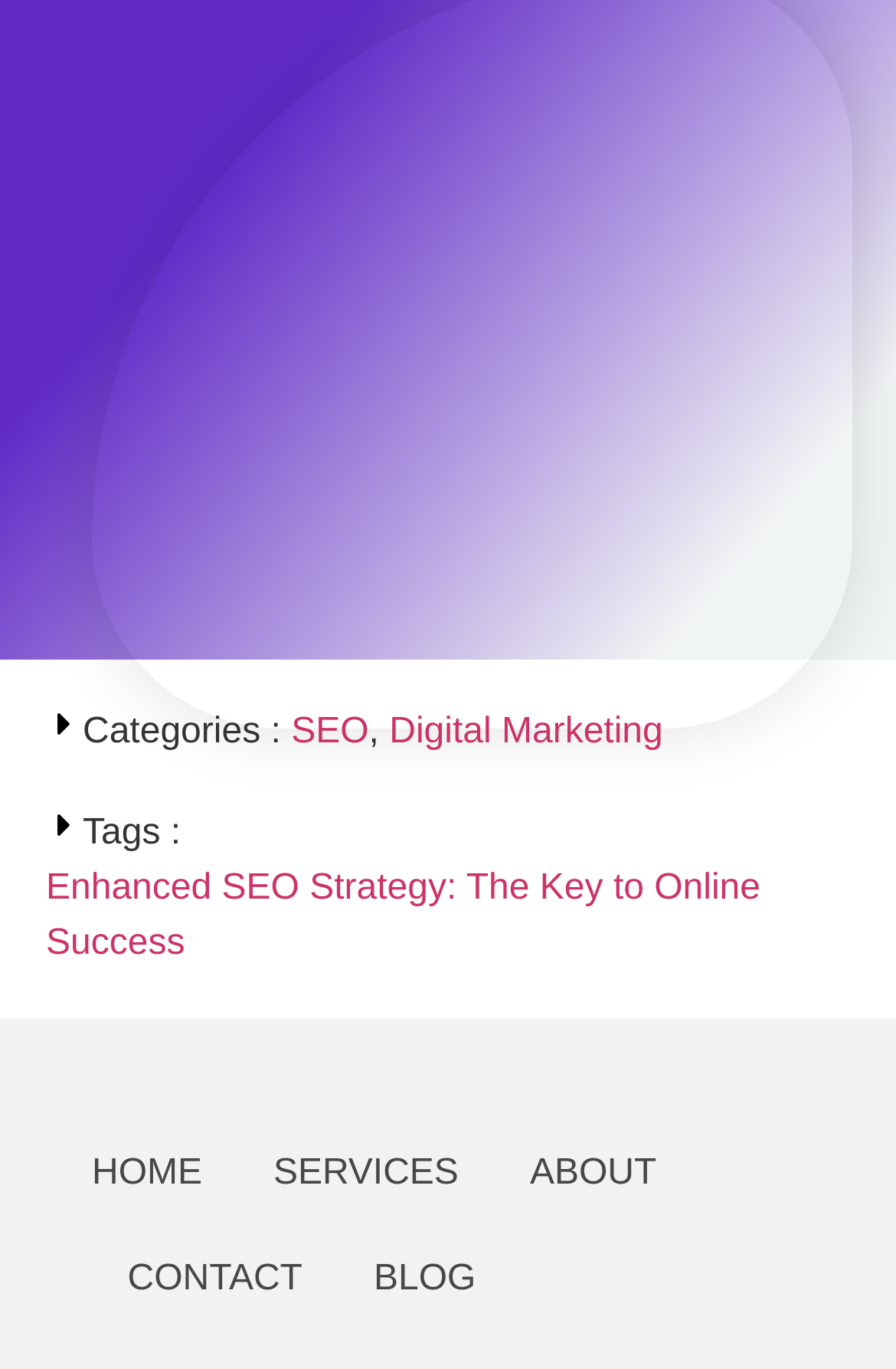Given the element description: "Digital Marketing", predict the bounding box coordinates of this UI element. The coordinates must be four float numbers between 0 and 1, given as [left, top, right, bottom].

[0.434, 0.516, 0.74, 0.556]